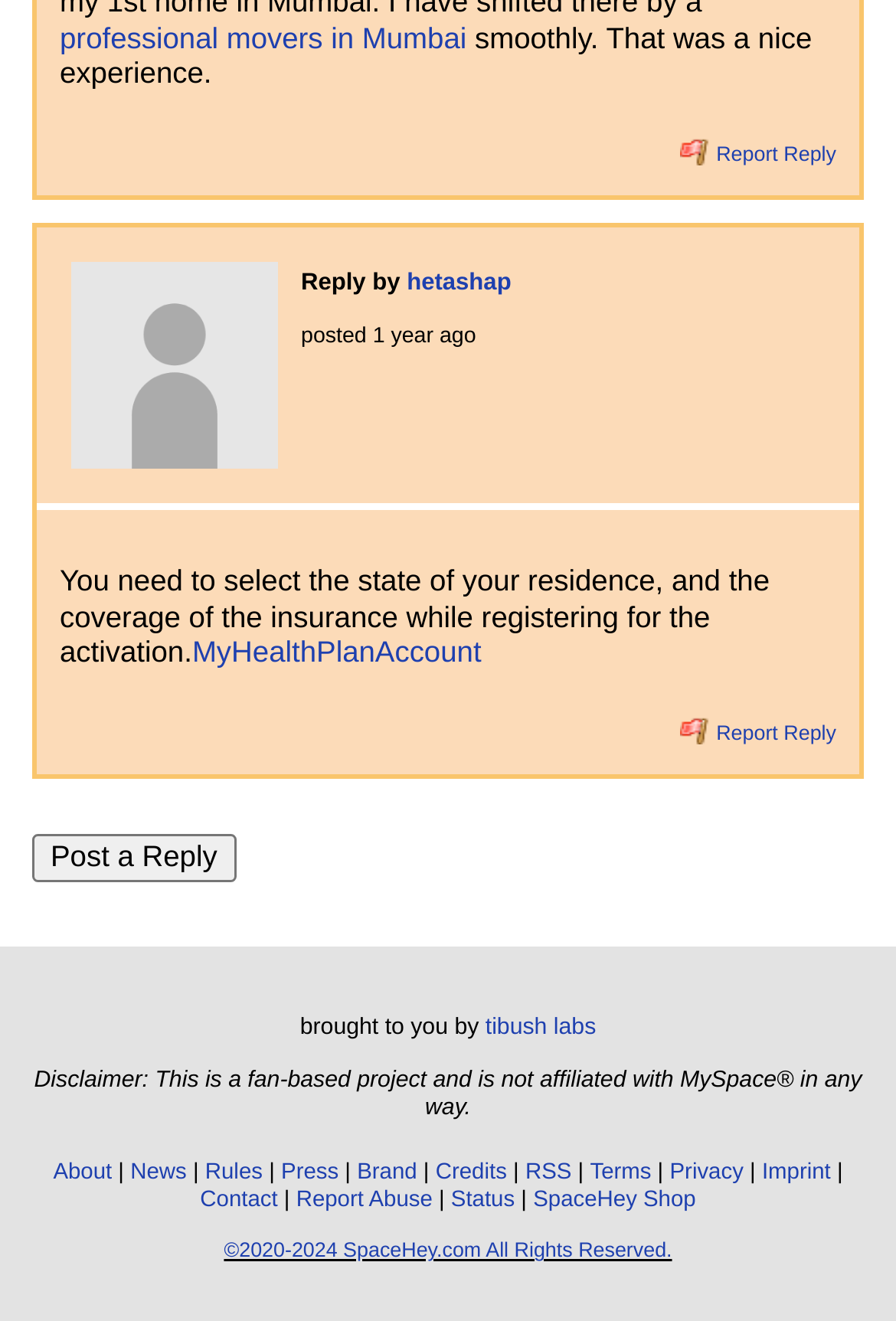Please identify the bounding box coordinates of the element on the webpage that should be clicked to follow this instruction: "View tibush labs". The bounding box coordinates should be given as four float numbers between 0 and 1, formatted as [left, top, right, bottom].

[0.542, 0.769, 0.665, 0.788]